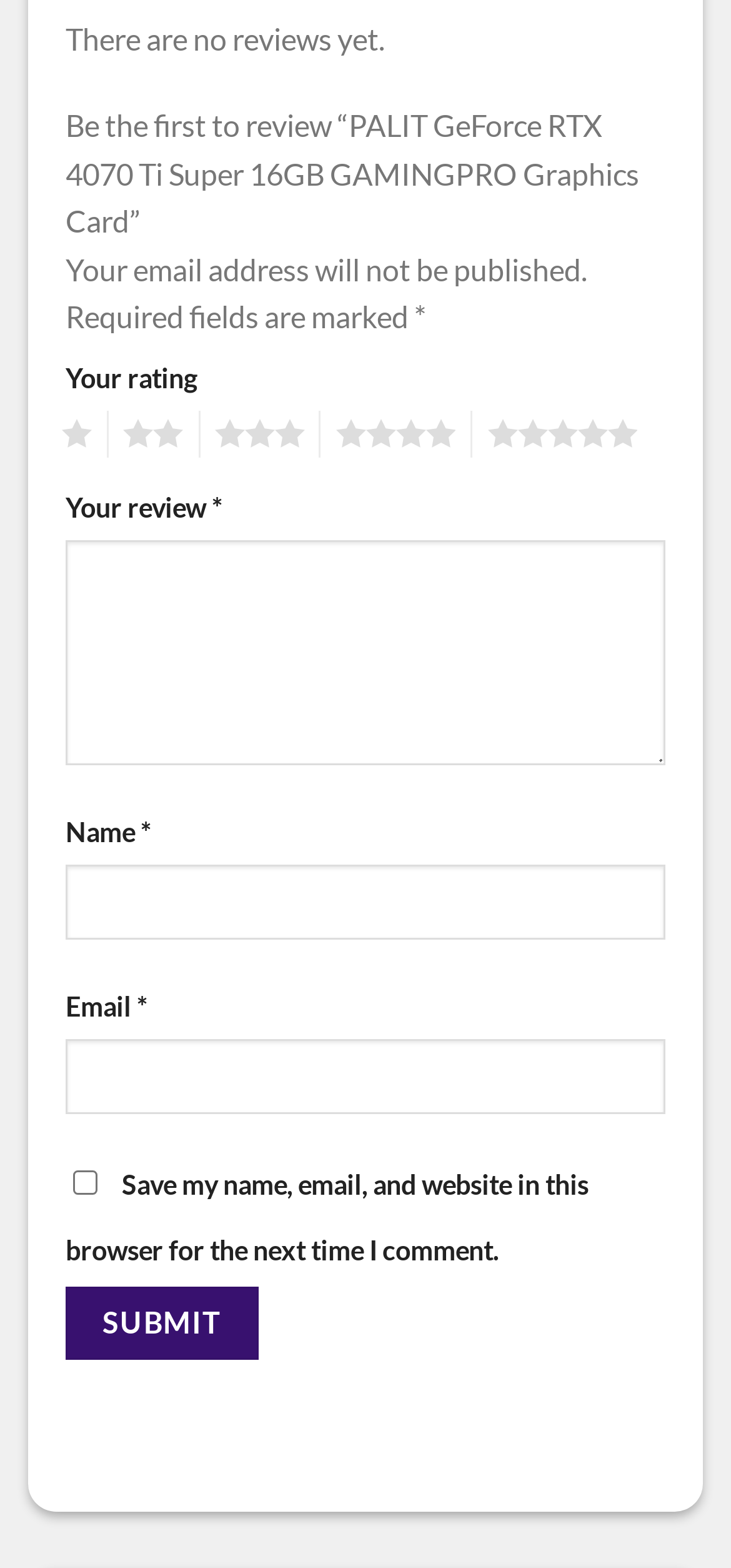Determine the bounding box coordinates of the target area to click to execute the following instruction: "Rate the product."

[0.064, 0.262, 0.126, 0.292]